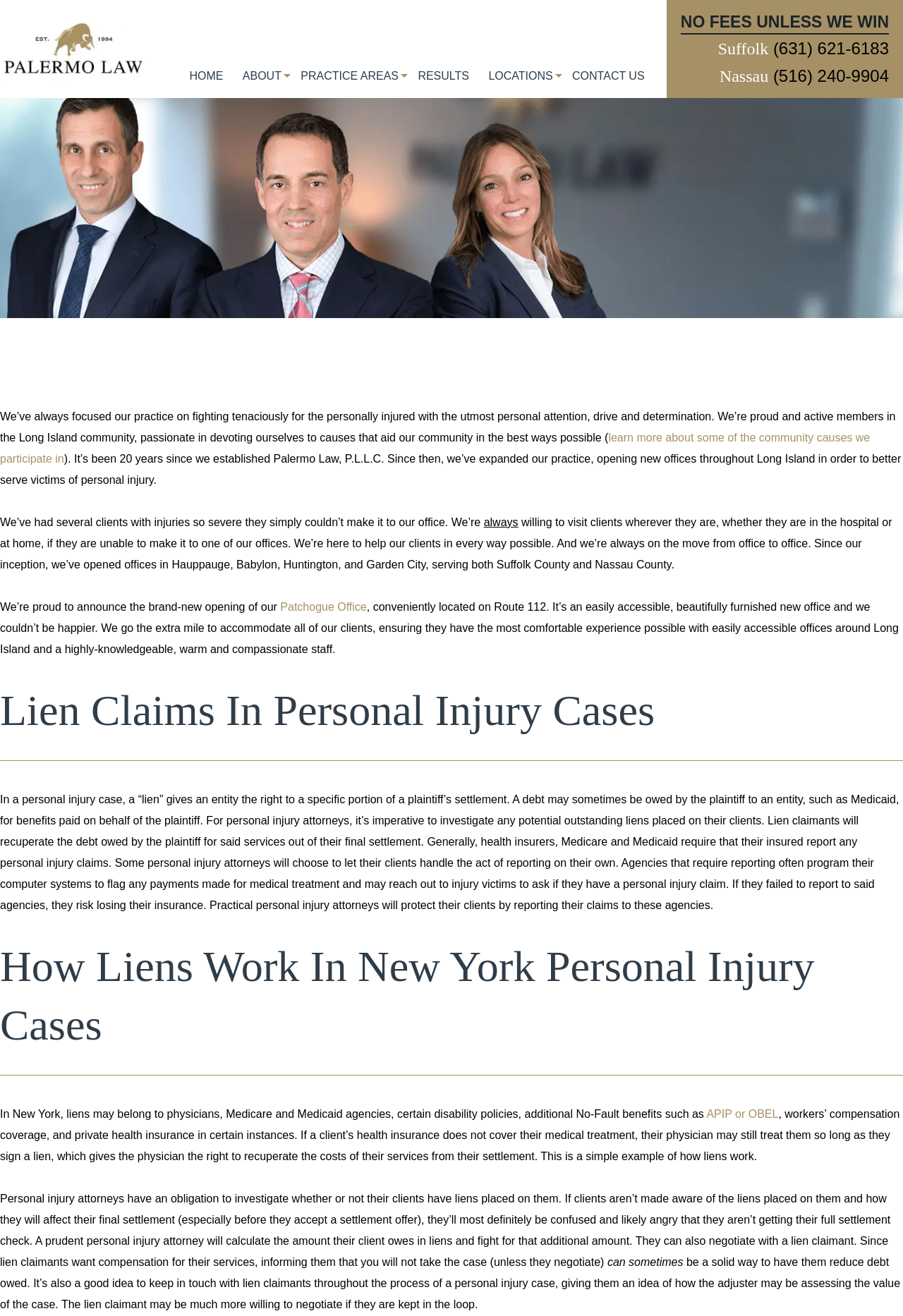What is the purpose of lien claims?
Your answer should be a single word or phrase derived from the screenshot.

To recuperate debt owed